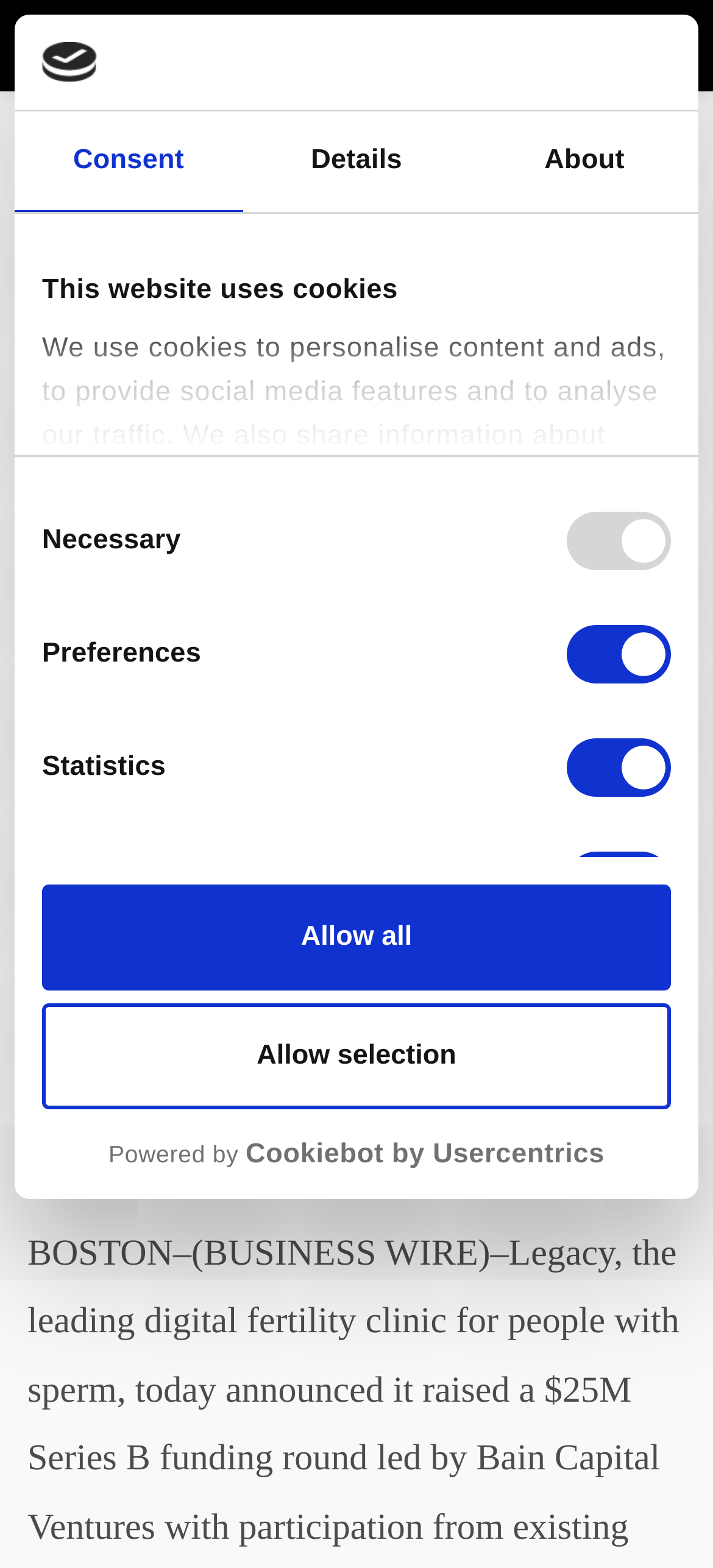What is the name of the fertility clinic? Examine the screenshot and reply using just one word or a brief phrase.

Legacy